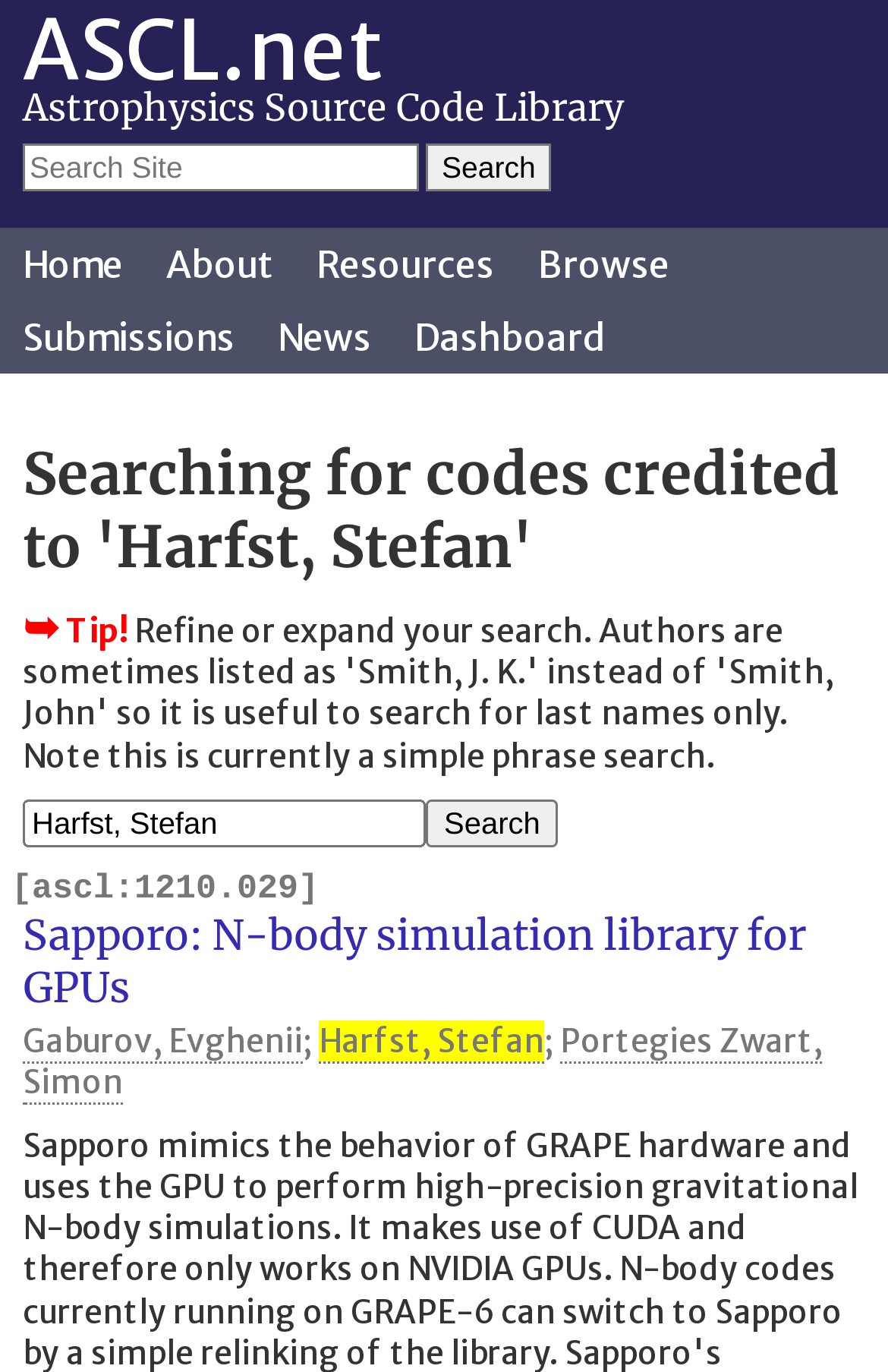How many search buttons are on the page?
Please respond to the question with as much detail as possible.

There are two search buttons on the page, one next to the 'Search Site' textbox and another next to the empty textbox below the search results.